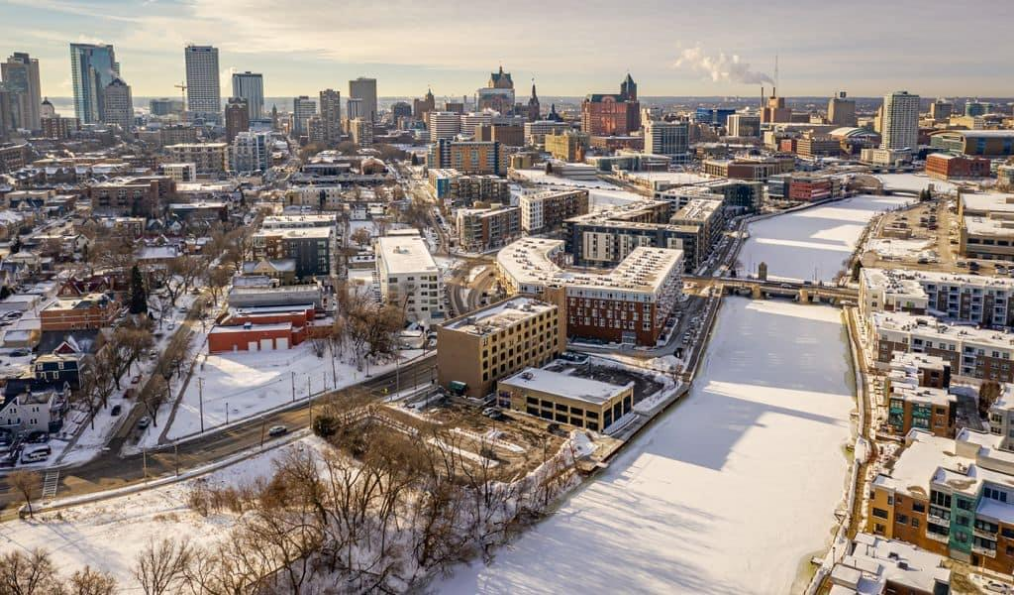Offer an in-depth caption that covers the entire scene depicted in the image.

The image showcases a stunning aerial view of downtown Milwaukee, Wisconsin, blanketed in a serene layer of snow. The skyline is punctuated by various skyscrapers and modern buildings that reflect the city’s vibrant urban environment. A winding river runs through the scene, bordered by snow-covered banks, while clusters of residential and commercial properties create a patchwork of color and design. The clear winter sky adds a bright backdrop, emphasizing the architectural beauty of Milwaukee, known for its rich cultural heritage and stunning landscapes, particularly evident in this picturesque winter setting. This scenic view encapsulates the essence of Wisconsin's largest city during the colder months, inviting exploration and appreciation of its unique character.